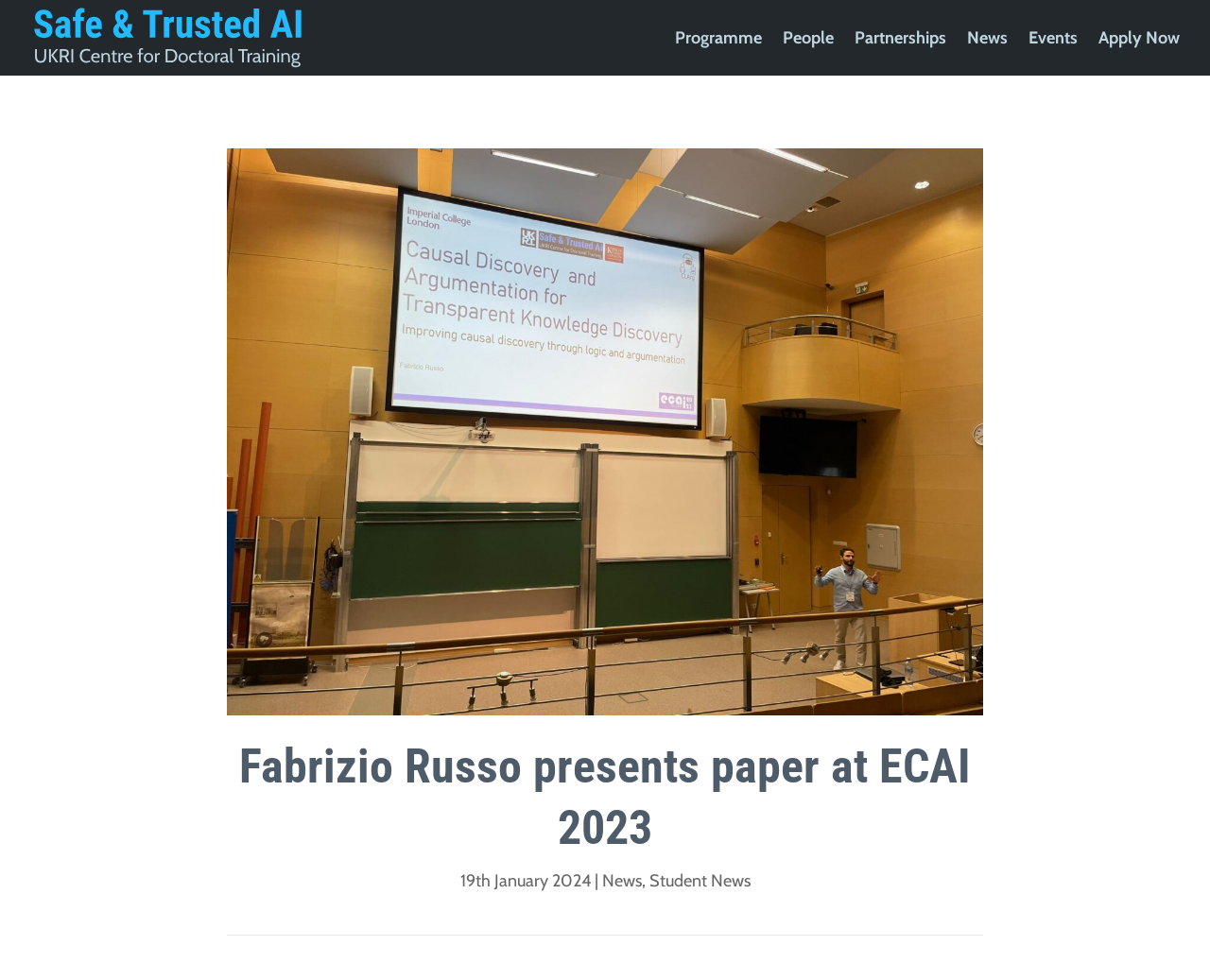Using the element description: "News", determine the bounding box coordinates for the specified UI element. The coordinates should be four float numbers between 0 and 1, [left, top, right, bottom].

[0.497, 0.888, 0.53, 0.909]